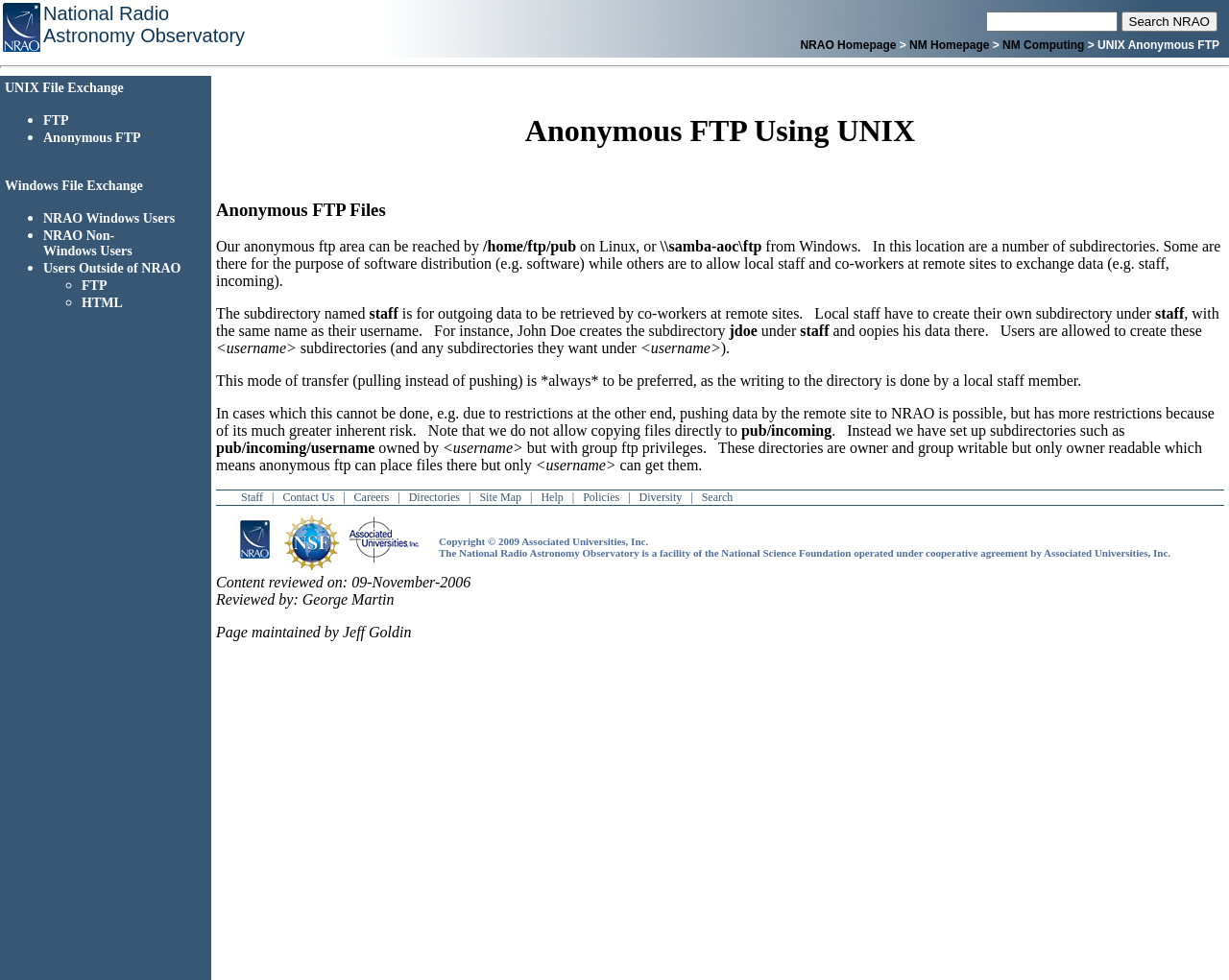What is the purpose of the textbox?
Based on the image, answer the question with as much detail as possible.

I found the answer by looking at the textbox element and its adjacent button element, which has the text 'Search NRAO'. This suggests that the textbox is used to input search queries for the NRAO website.